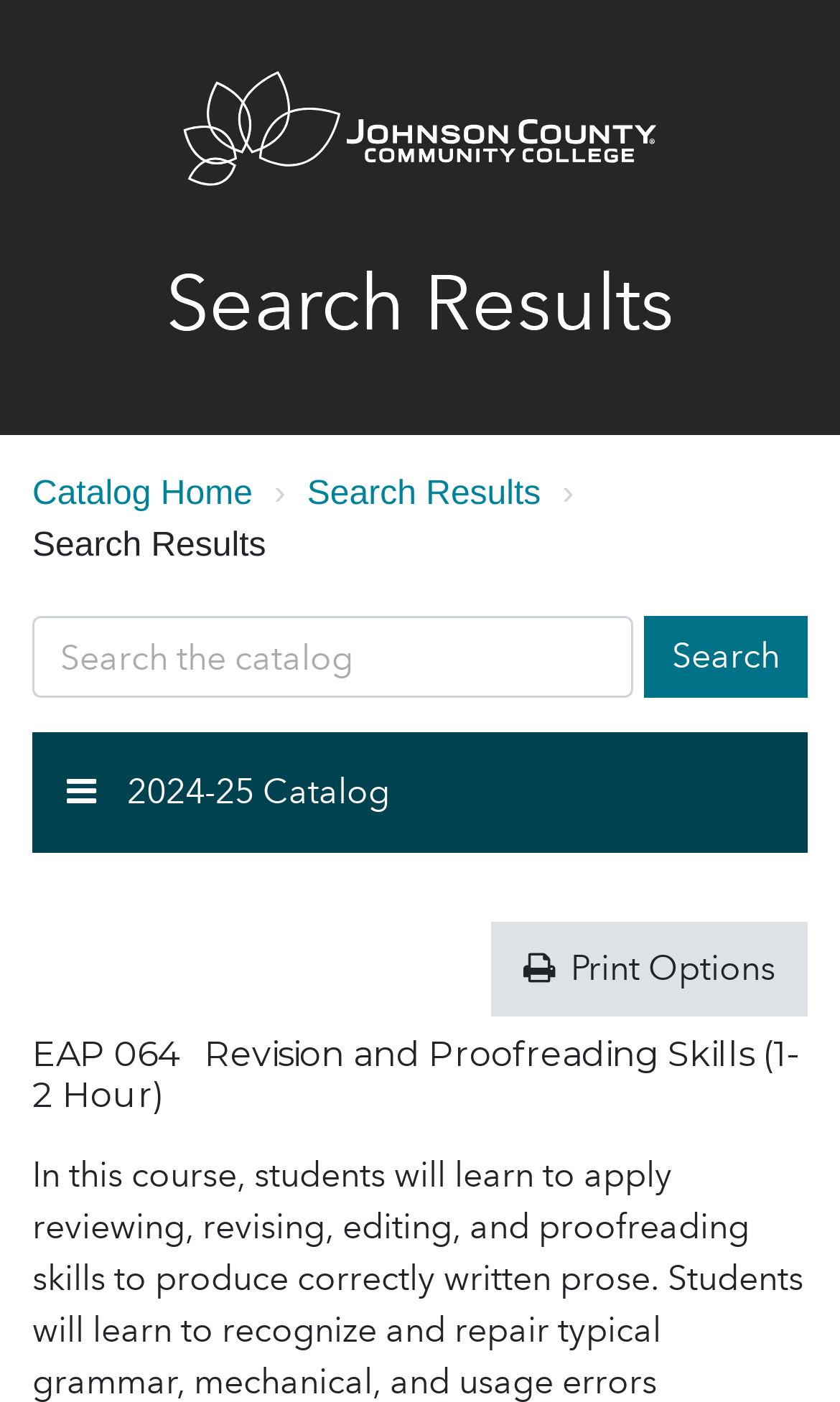Identify the bounding box coordinates for the UI element described as follows: Search Results. Use the format (top-left x, top-left y, bottom-right x, bottom-right y) and ensure all values are floating point numbers between 0 and 1.

[0.366, 0.335, 0.644, 0.372]